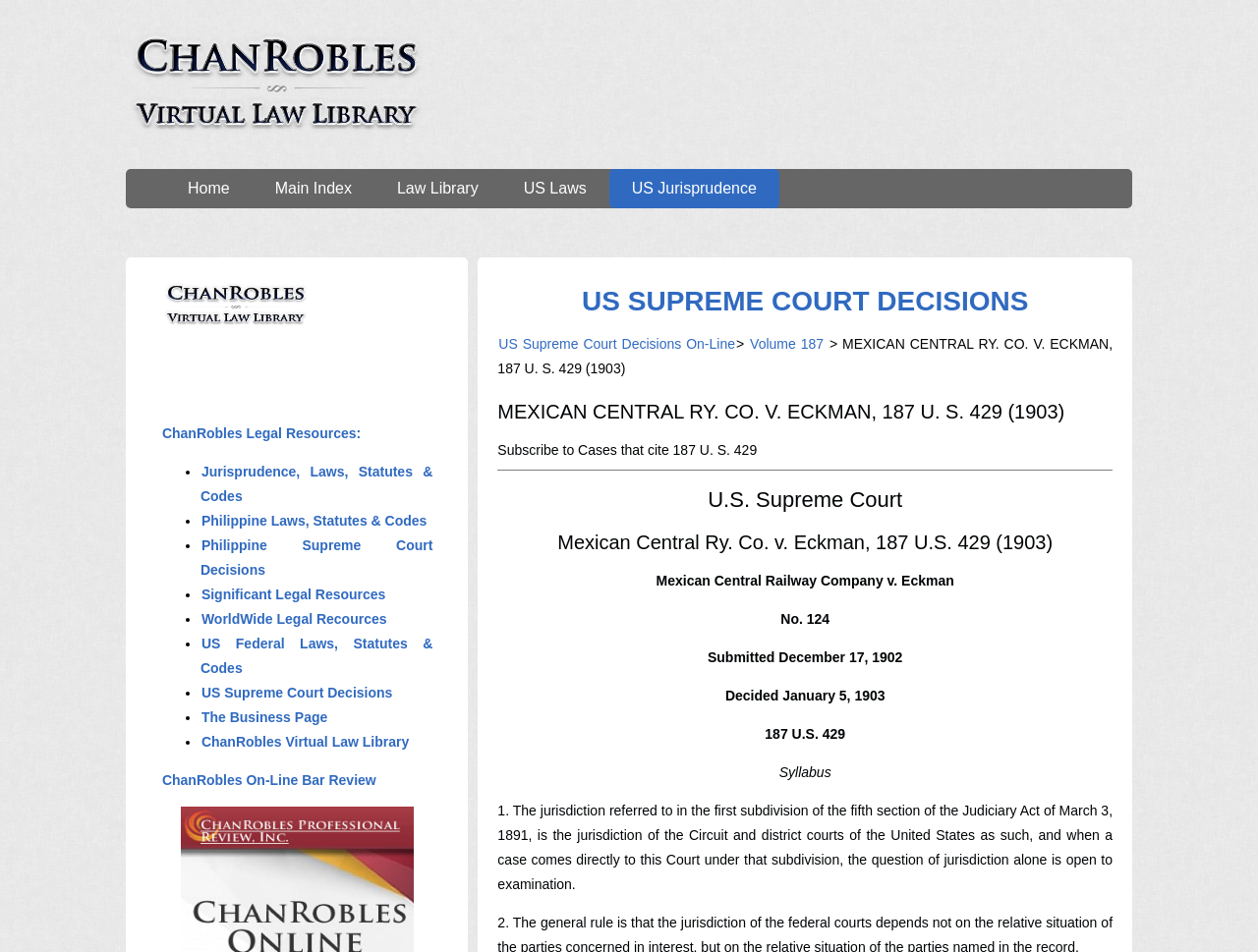Please specify the coordinates of the bounding box for the element that should be clicked to carry out this instruction: "View 'US Supreme Court Decisions'". The coordinates must be four float numbers between 0 and 1, formatted as [left, top, right, bottom].

[0.462, 0.3, 0.818, 0.332]